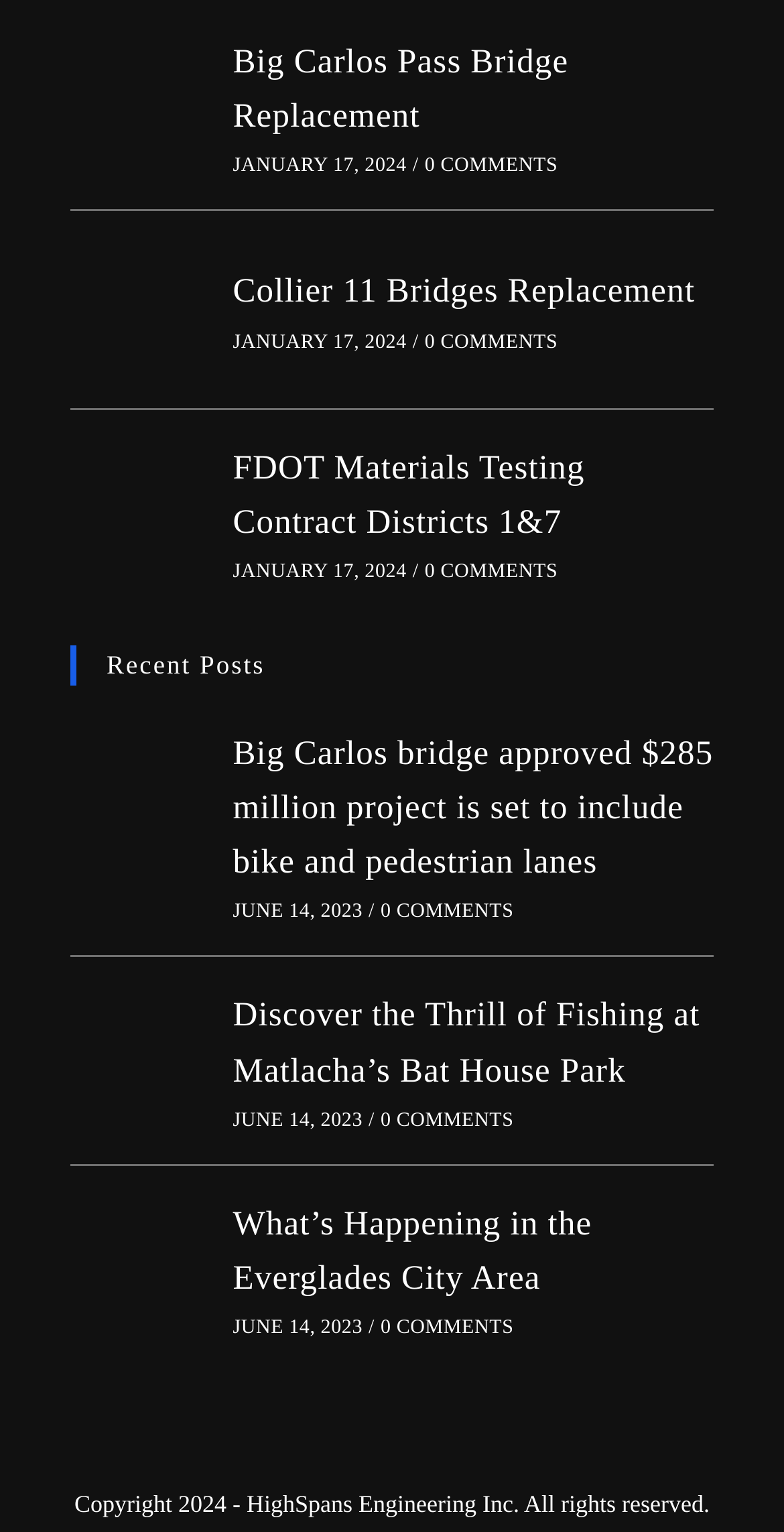What is the date of the second post?
Answer the question based on the image using a single word or a brief phrase.

JUNE 14, 2023